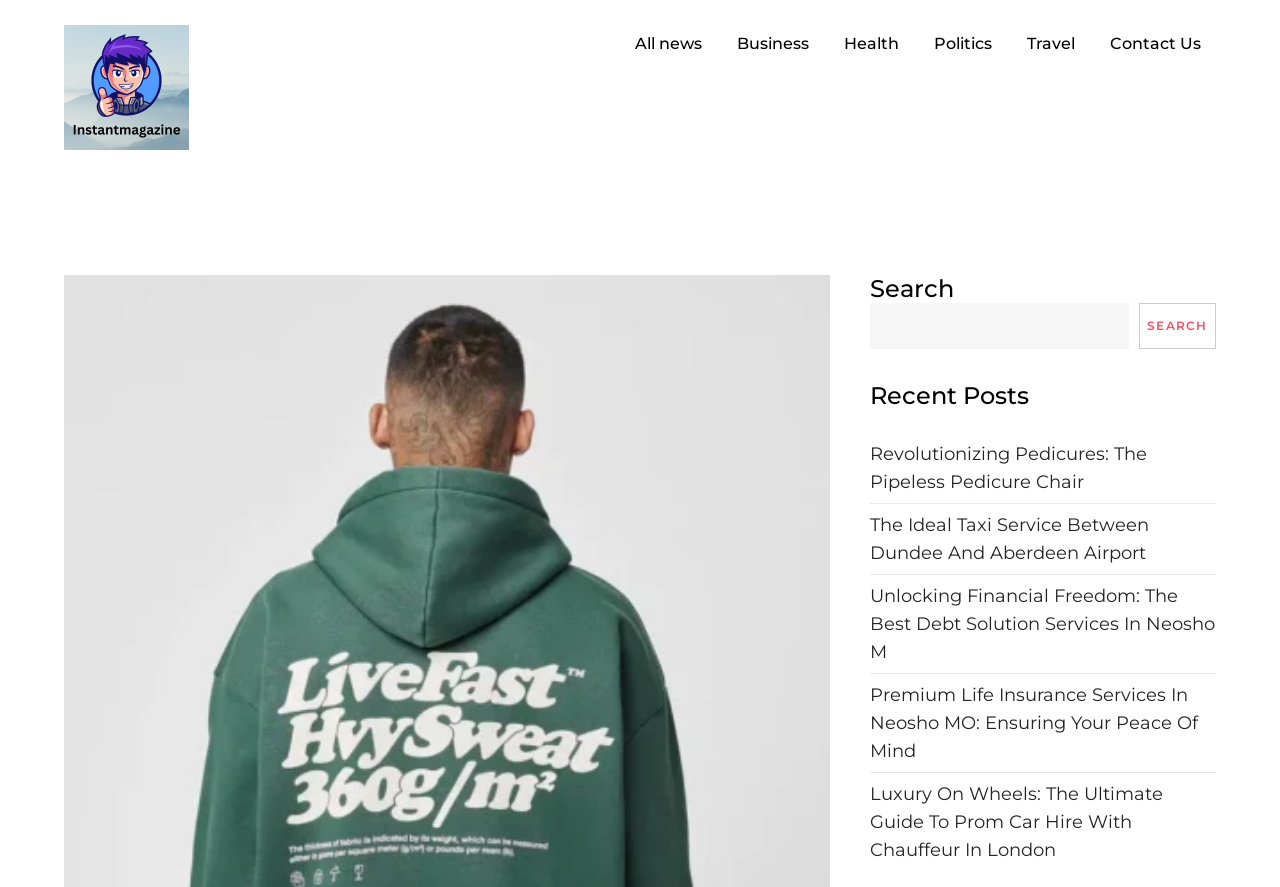Determine the bounding box coordinates of the section to be clicked to follow the instruction: "search for something". The coordinates should be given as four float numbers between 0 and 1, formatted as [left, top, right, bottom].

[0.68, 0.342, 0.882, 0.393]